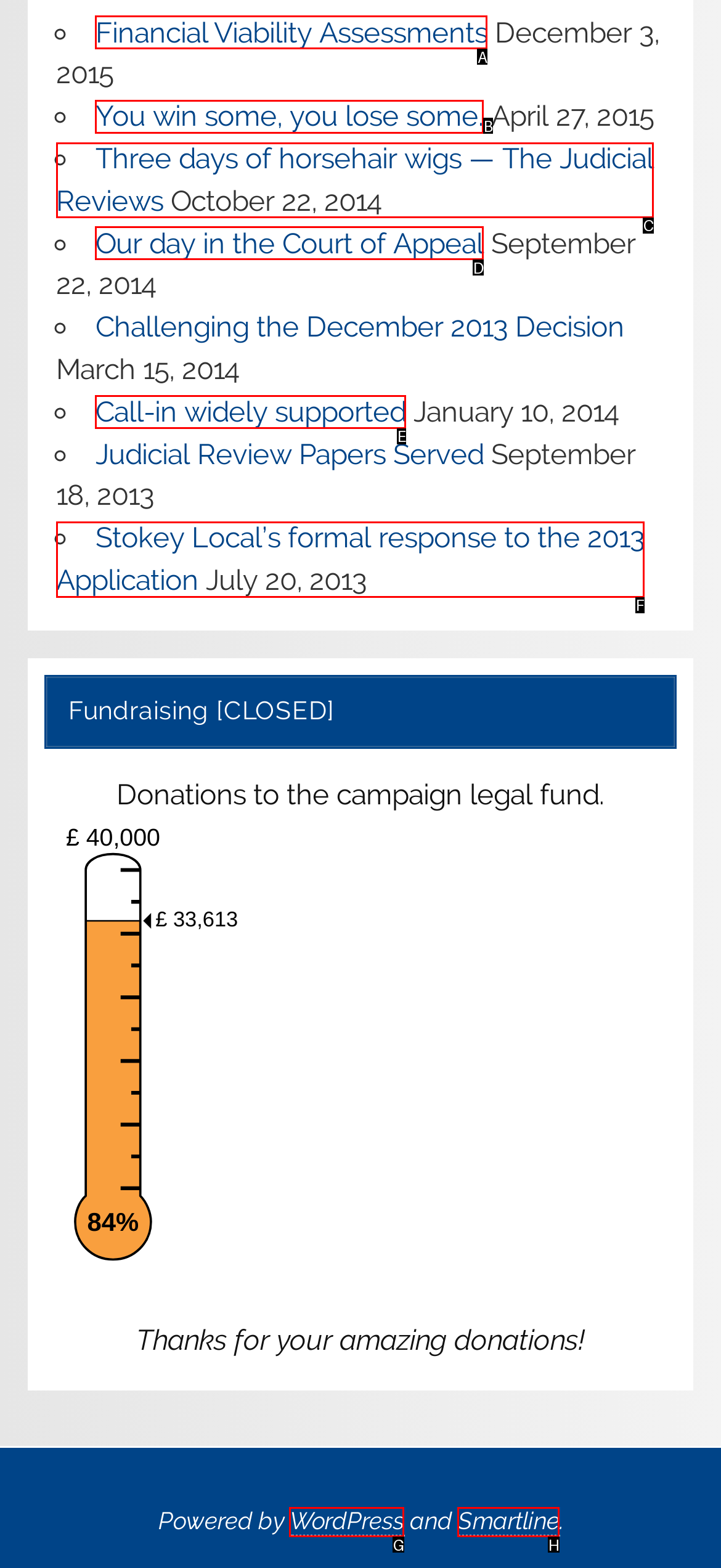Match the description to the correct option: Financial Viability Assessments
Provide the letter of the matching option directly.

A